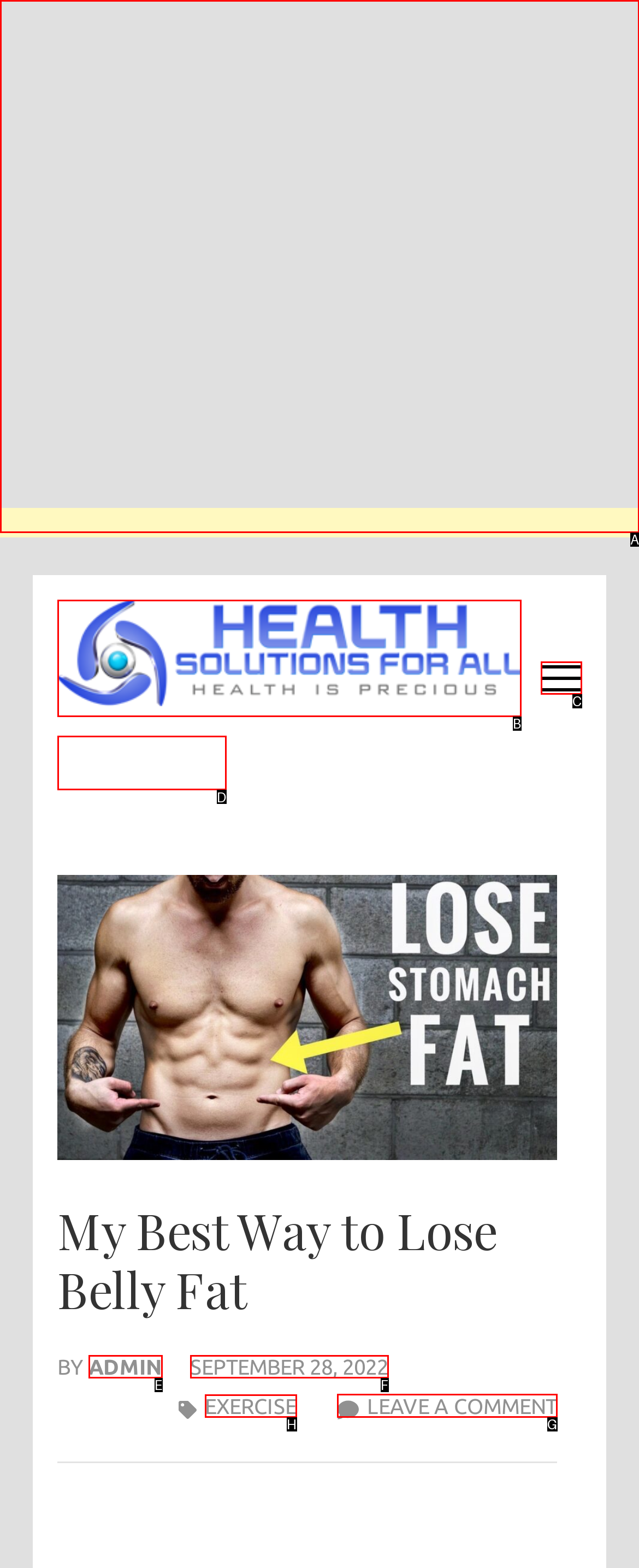Which HTML element should be clicked to perform the following task: leave a comment on the article
Reply with the letter of the appropriate option.

G